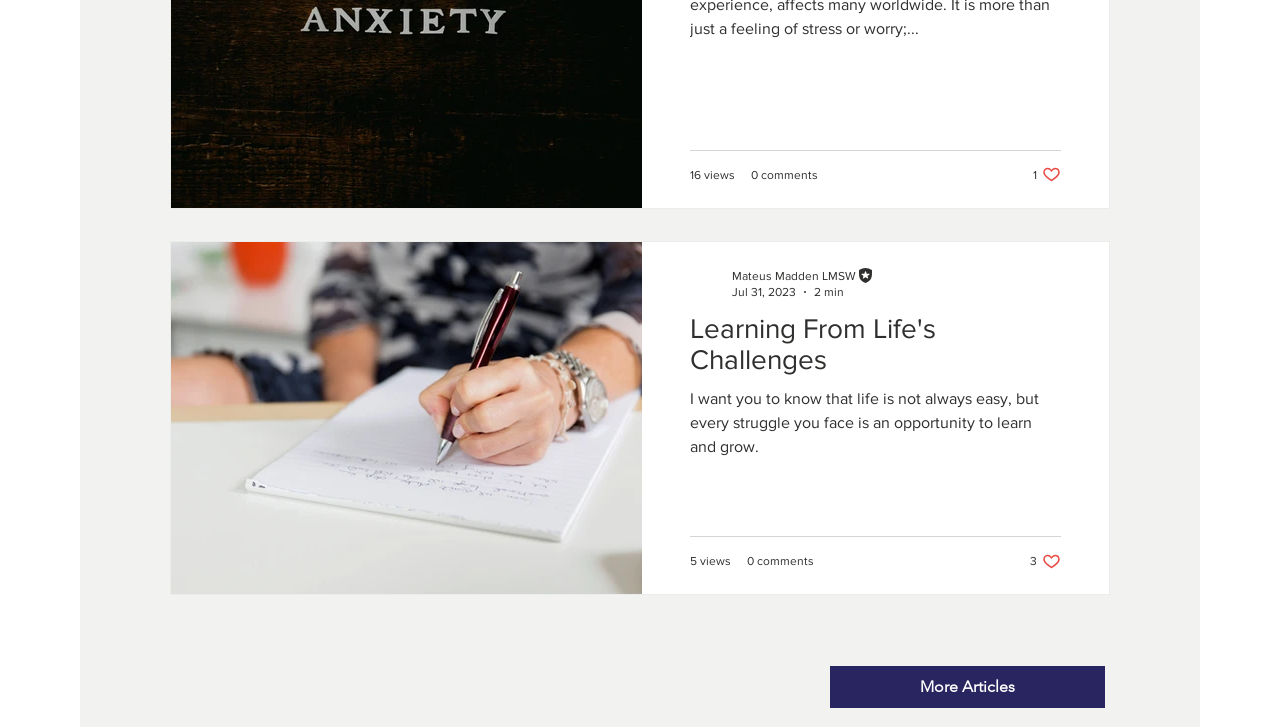Please provide a comprehensive response to the question based on the details in the image: What is the number of views for the first article?

I found the answer by looking at the first article's view count, which is located at the top of the article and says '16 views'.